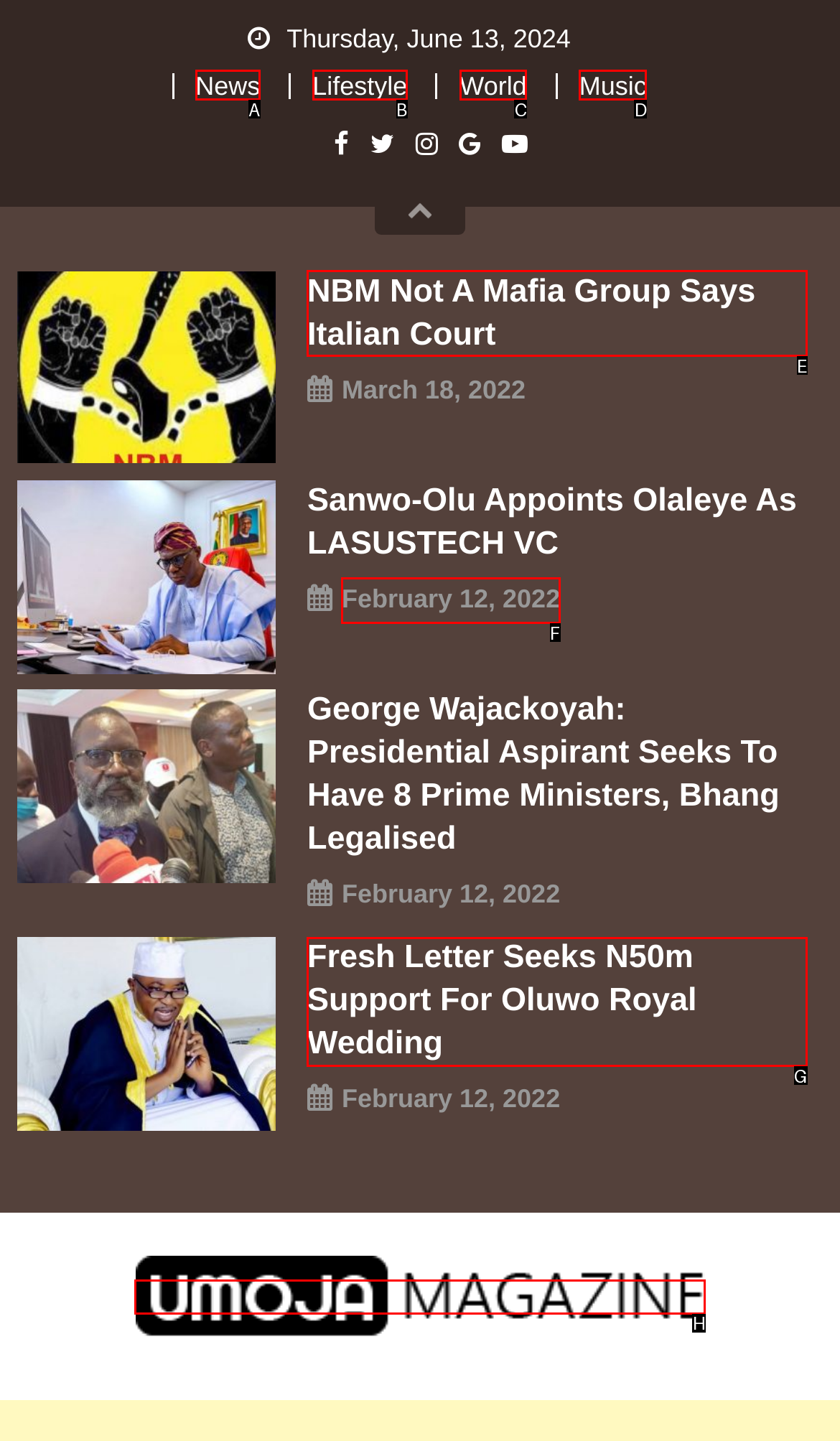Identify the appropriate lettered option to execute the following task: Visit Umoja Magazine Online
Respond with the letter of the selected choice.

H